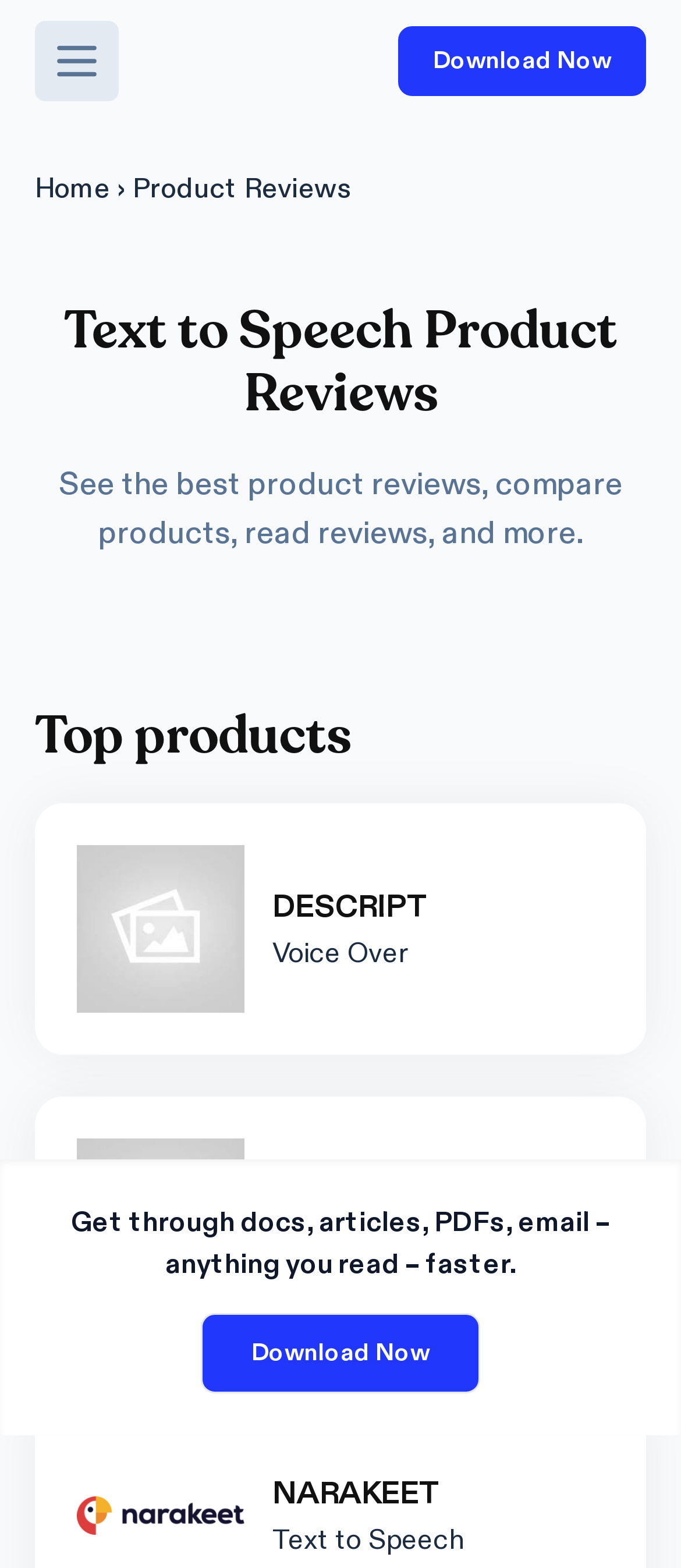Give an extensive and precise description of the webpage.

This webpage is about product reviews, specifically for text-to-speech products. At the top left corner, there is a hamburger menu button with an accompanying image. Next to it, there is a link to "Speechify" with a corresponding image. On the top right corner, there is a "Download Now" button.

The main content of the page is divided into sections. The first section has a heading "Text to Speech Product Reviews" and a brief description "See the best product reviews, compare products, read reviews, and more." Below this section, there is a heading "Top products" with three product reviews listed underneath. Each product review consists of an image, a heading with the product name, and a brief description.

The three product reviews are for "DESCRIPT", "MURF", and "NARAKEET". The product names are accompanied by brief descriptions such as "Voice Over" and "Text to Speech". There are also links to each product review.

At the bottom of the page, there is a section with a brief description "Get through docs, articles, PDFs, email – anything you read – faster." Below this section, there is another "Download Now" button.